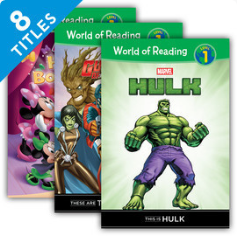Thoroughly describe the content and context of the image.

This image showcases three book covers from the "World of Reading" series, specifically targeting early readers. Prominently featured is the cover for "HULK," which highlights the iconic Marvel character with vibrant colors and engaging illustrations. Surrounding it are two additional titles, including characters from the Disney universe, such as Mickey Mouse and characters from the Guardians of the Galaxy. Each cover is designed to attract young readers, with colorful artwork and the series branding prominently displayed. A badge at the top indicates "8 TITLES," highlighting the variety available in this reading level. This collection is perfect for introducing children to the excitement of reading through beloved characters and engaging stories.